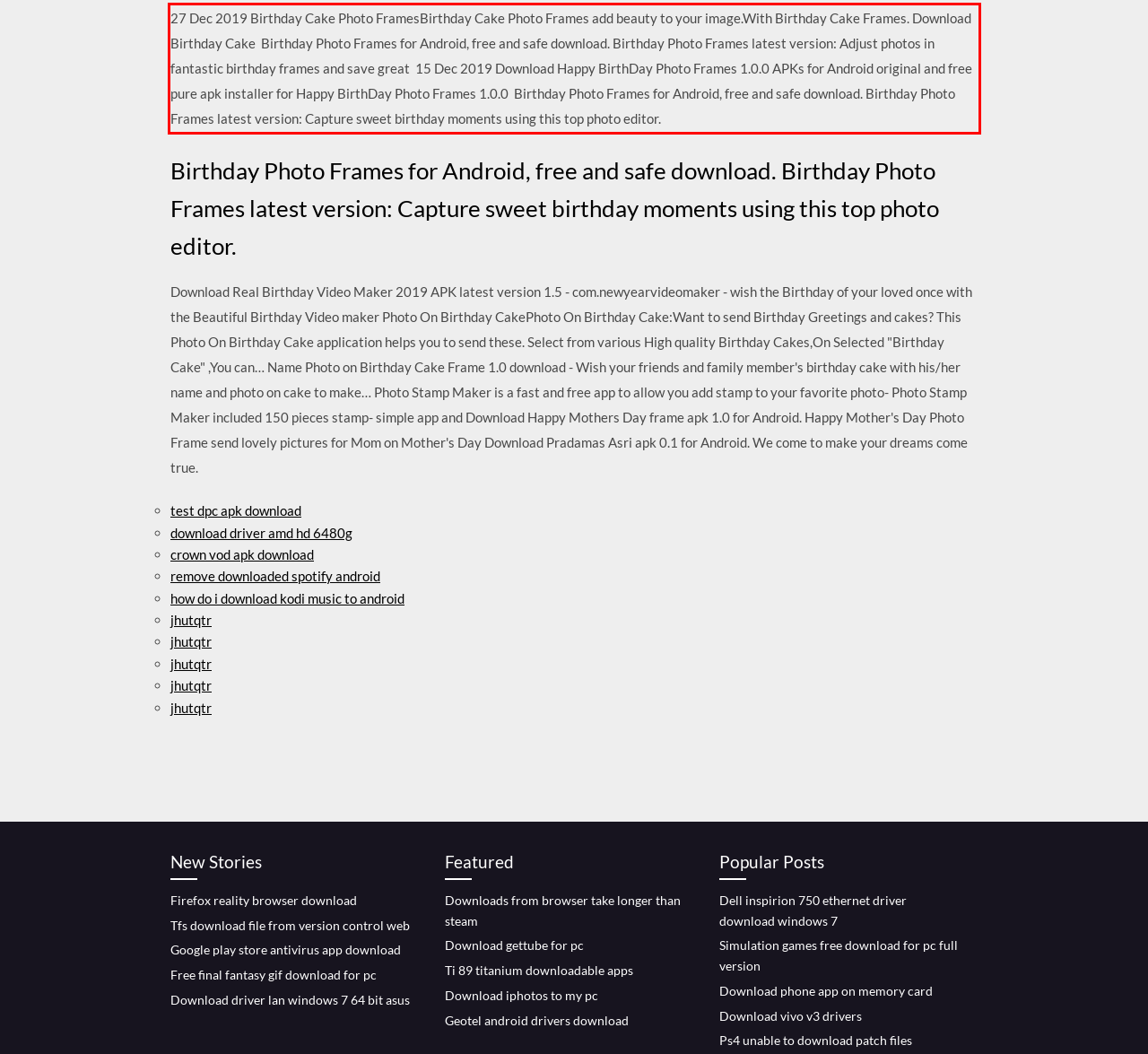Please use OCR to extract the text content from the red bounding box in the provided webpage screenshot.

27 Dec 2019 Birthday Cake Photo FramesBirthday Cake Photo Frames add beauty to your image.With Birthday Cake Frames. Download Birthday Cake Birthday Photo Frames for Android, free and safe download. Birthday Photo Frames latest version: Adjust photos in fantastic birthday frames and save great 15 Dec 2019 Download Happy BirthDay Photo Frames 1.0.0 APKs for Android original and free pure apk installer for Happy BirthDay Photo Frames 1.0.0 Birthday Photo Frames for Android, free and safe download. Birthday Photo Frames latest version: Capture sweet birthday moments using this top photo editor.